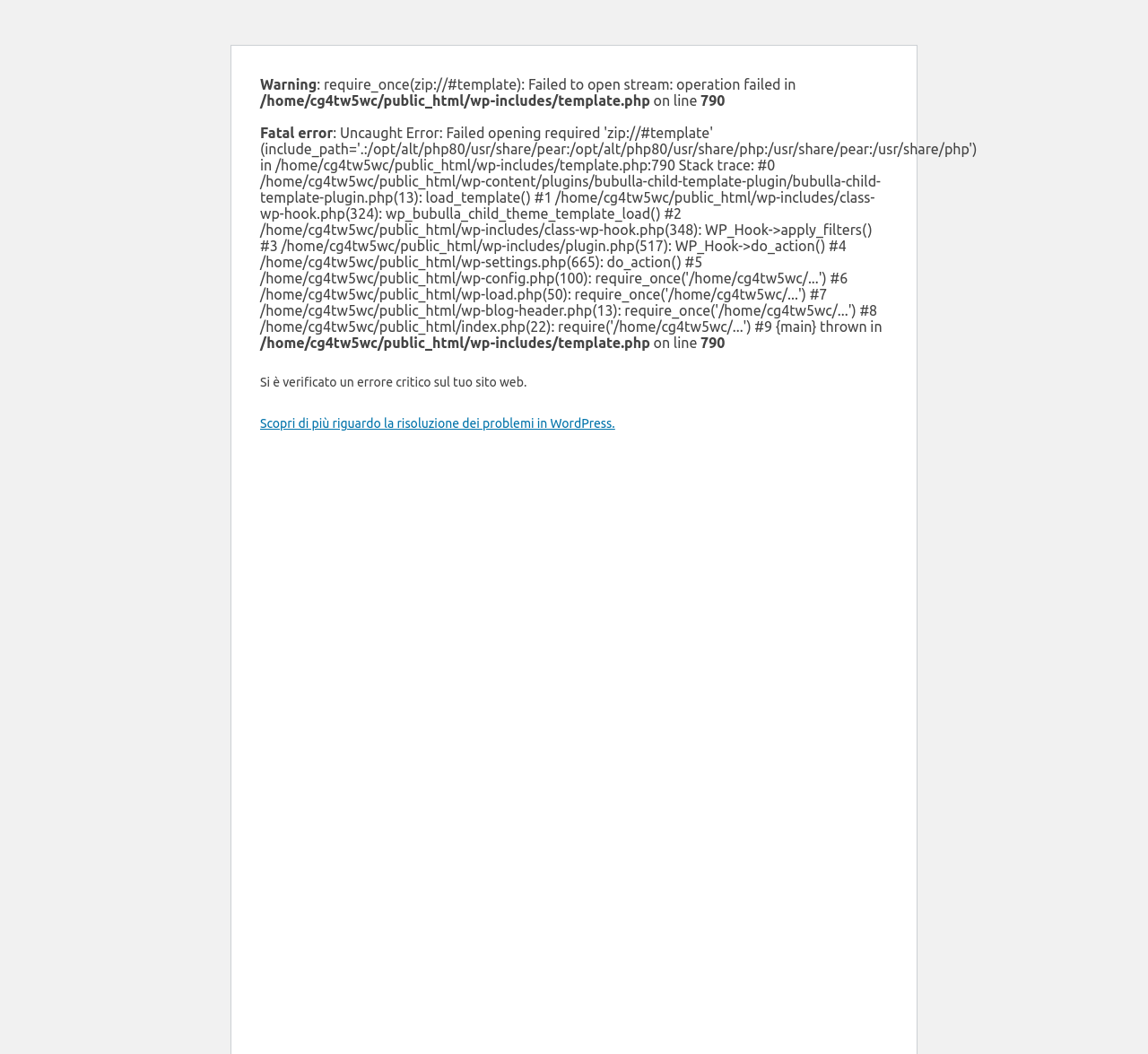Construct a comprehensive caption that outlines the webpage's structure and content.

The webpage appears to be an error page from WordPress, displaying a critical error message. At the top, there is a prominent warning message that reads "Warning" followed by a detailed error description, which spans across multiple lines. The error message indicates a failed operation to open a stream in a specific PHP file, located at "/home/cg4tw5wc/public_html/wp-includes/template.php" on line 790.

Below the error description, there is another instance of the same error message, with the same file path and line number. This suggests that the error is critical and has occurred in the same location.

Further down, there is a message in Italian, "Si è verificato un errore critico sul tuo sito web," which translates to "A critical error has occurred on your website." This message is followed by a link, "Scopri di più riguardo la risoluzione dei problemi in WordPress," which means "Learn more about troubleshooting problems in WordPress." The link is likely provided to help the user resolve the critical error.